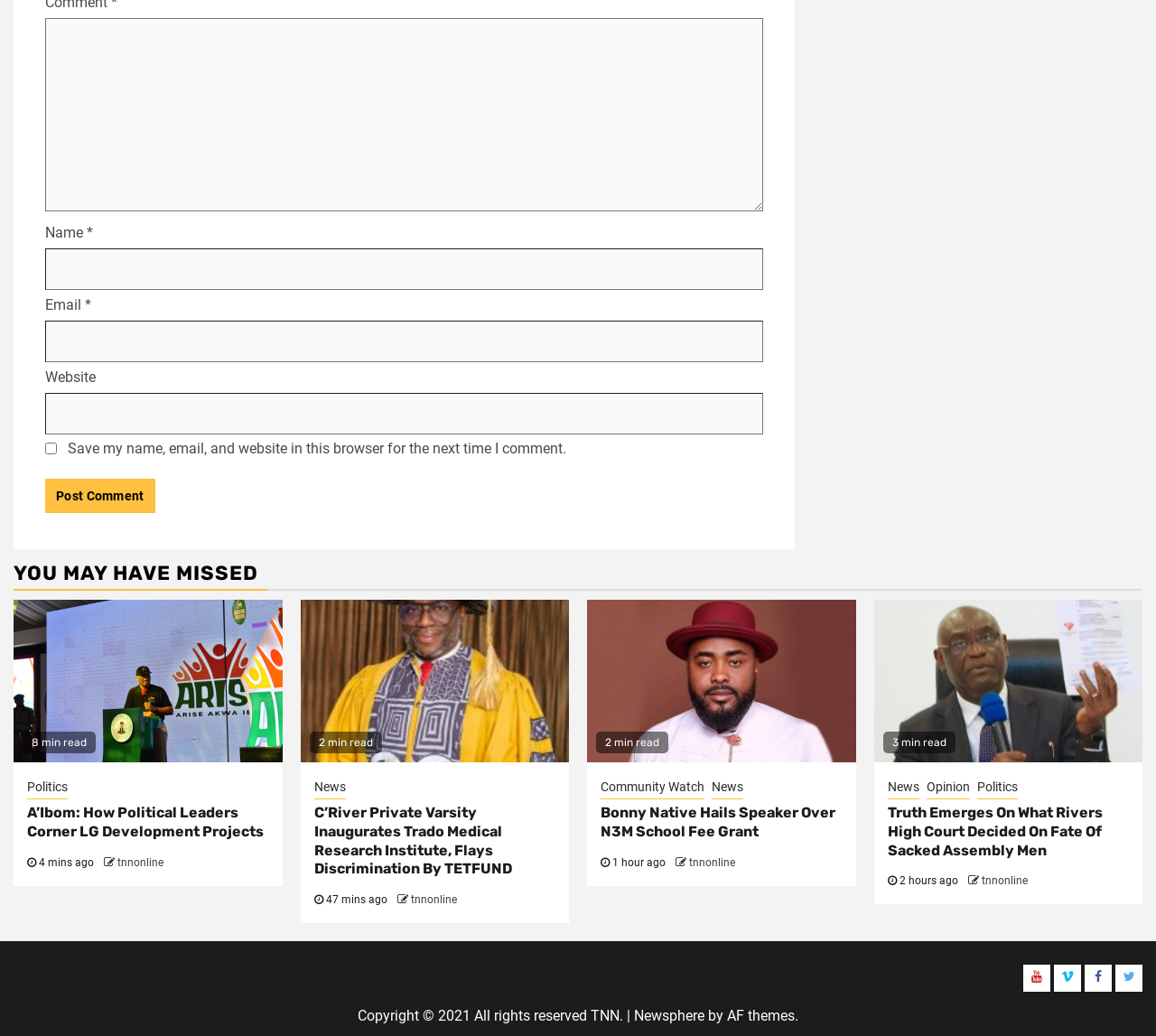Highlight the bounding box coordinates of the element you need to click to perform the following instruction: "Follow the 'tnnonline' link."

[0.102, 0.826, 0.141, 0.838]